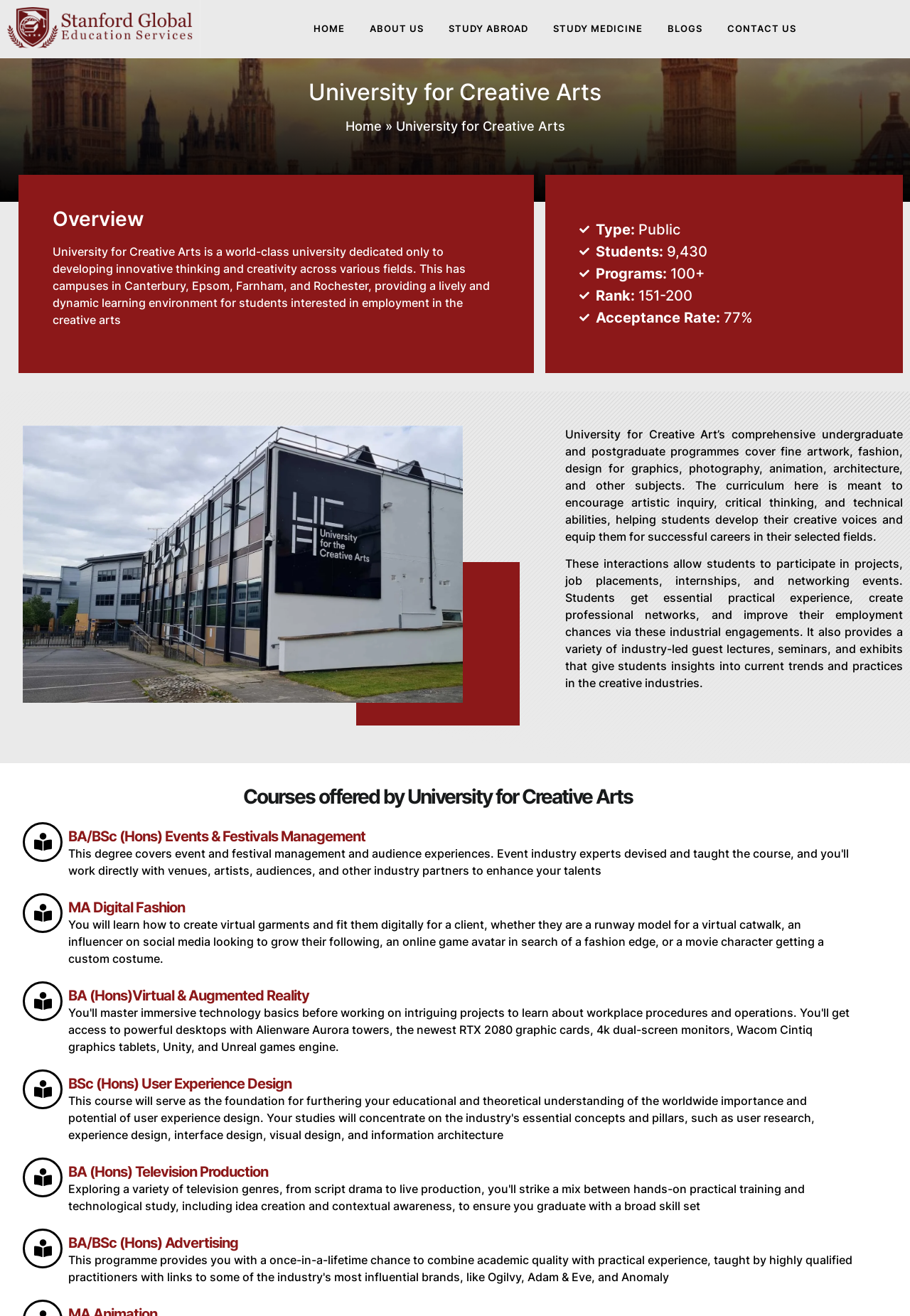Pinpoint the bounding box coordinates for the area that should be clicked to perform the following instruction: "Click on the 'University for Creative Arts' image".

[0.025, 0.323, 0.509, 0.534]